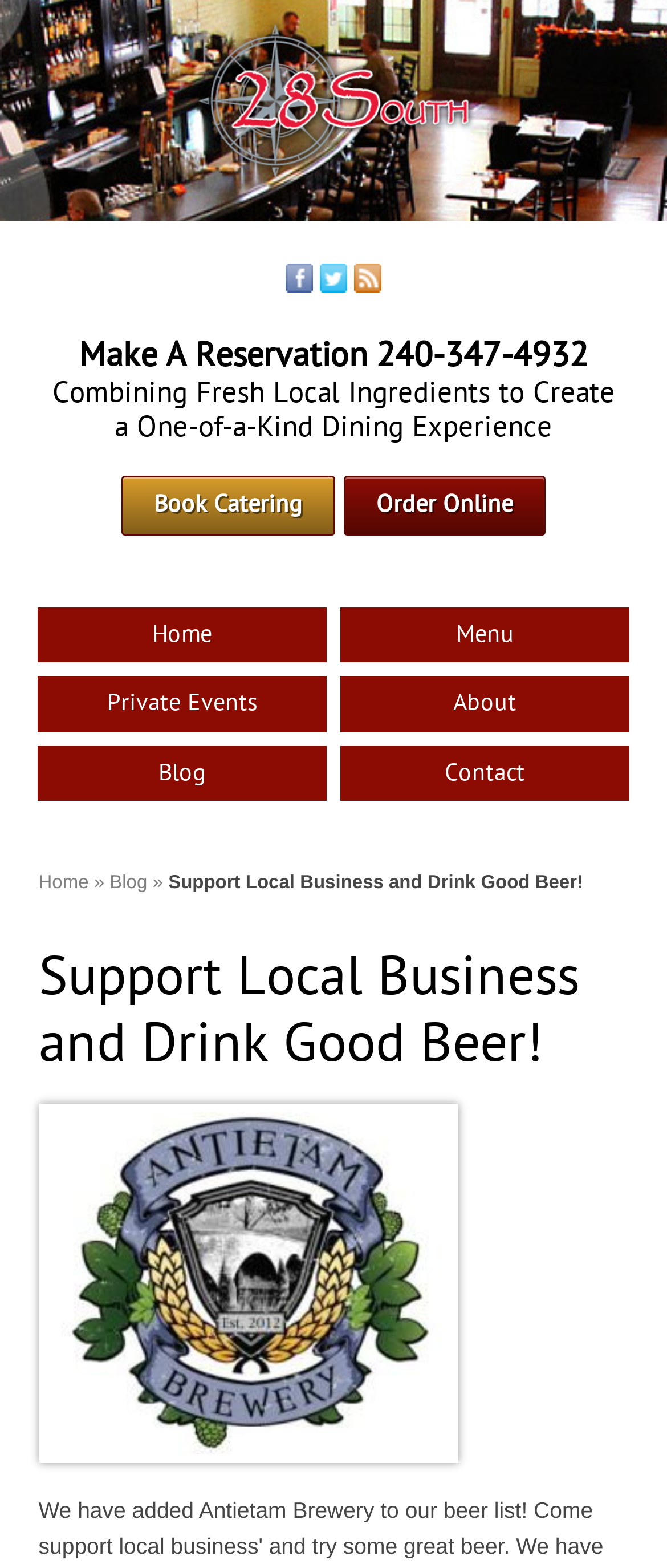What is the name of the brewery added to the beer list?
Based on the image, answer the question with as much detail as possible.

The answer can be found by looking at the image with the description 'Antietam Brewery Logo' and the heading 'Support Local Business and Drink Good Beer!' which mentions the brewery.